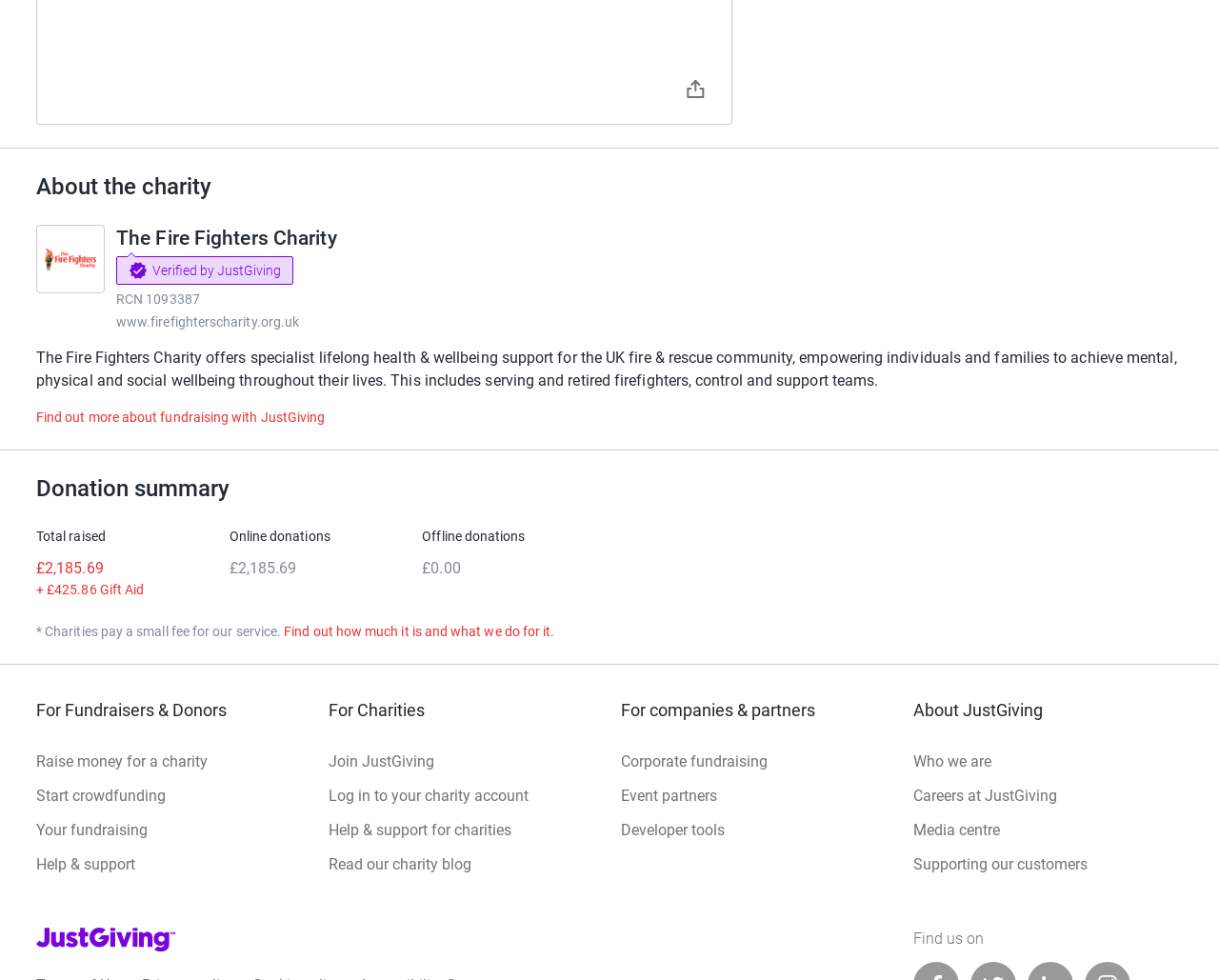Using the details in the image, give a detailed response to the question below:
What is the purpose of the charity?

The purpose of the charity can be inferred from the description of the charity, which states that it offers 'specialist lifelong health & wellbeing support for the UK fire & rescue community, empowering individuals and families to achieve mental, physical and social wellbeing throughout their lives'.